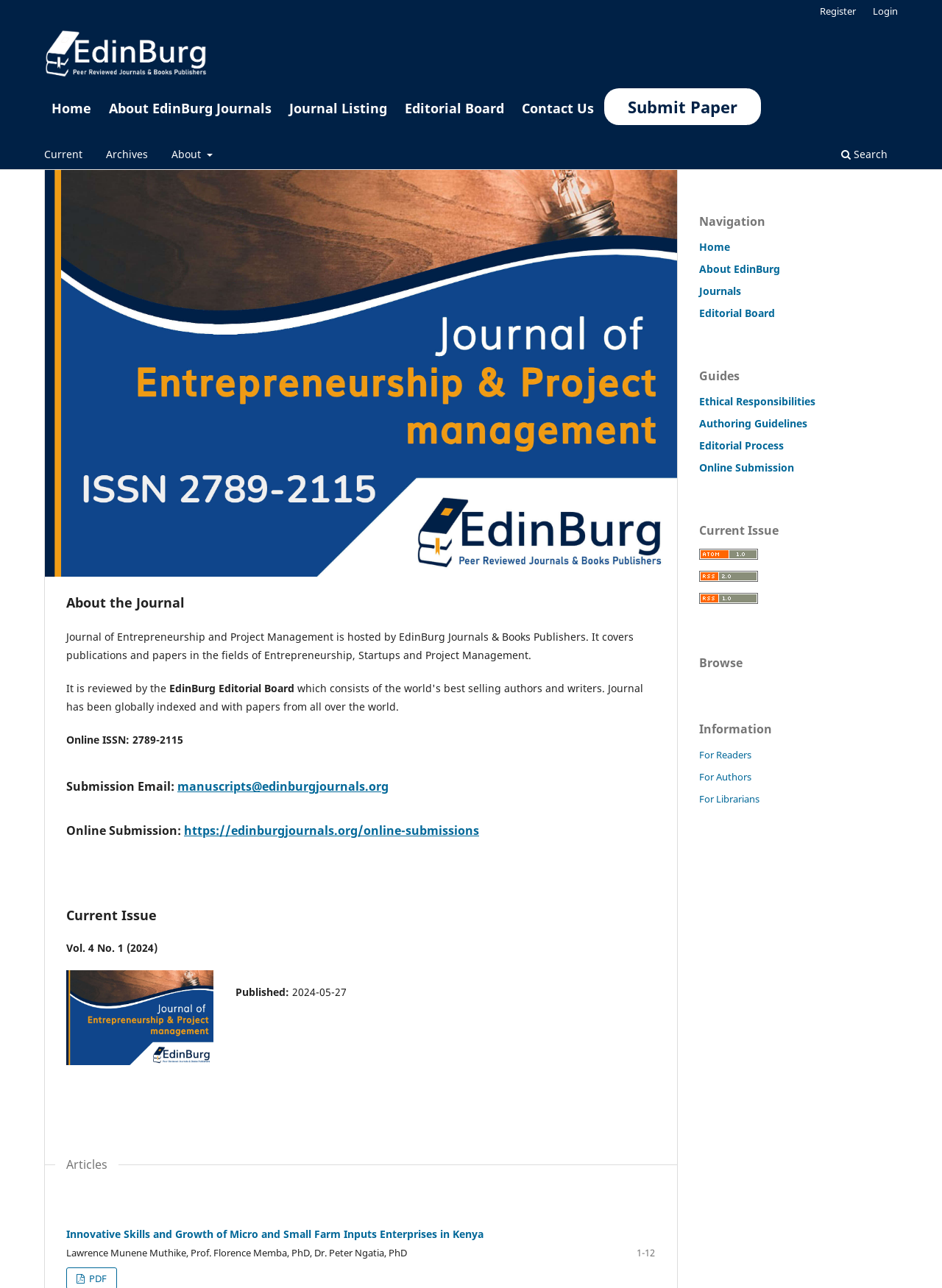What is the name of the journal? Please answer the question using a single word or phrase based on the image.

Journal of Entrepreneurship and Project Management